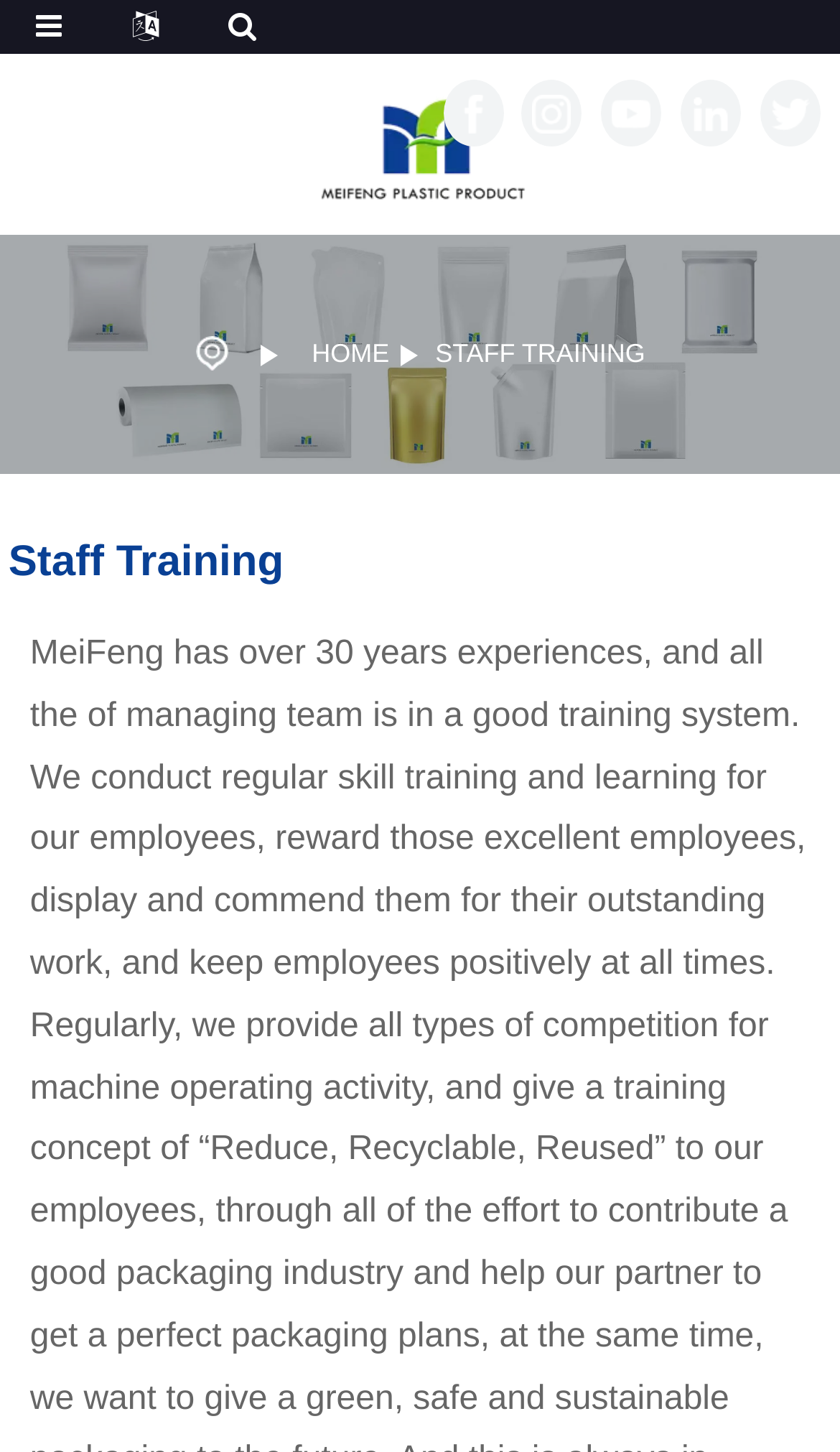What is the topic of the webpage?
Could you please answer the question thoroughly and with as much detail as possible?

The topic of the webpage is 'Staff Training', which is evident from the heading element with the text 'Staff Training' and the surrounding content that describes the company's training system.